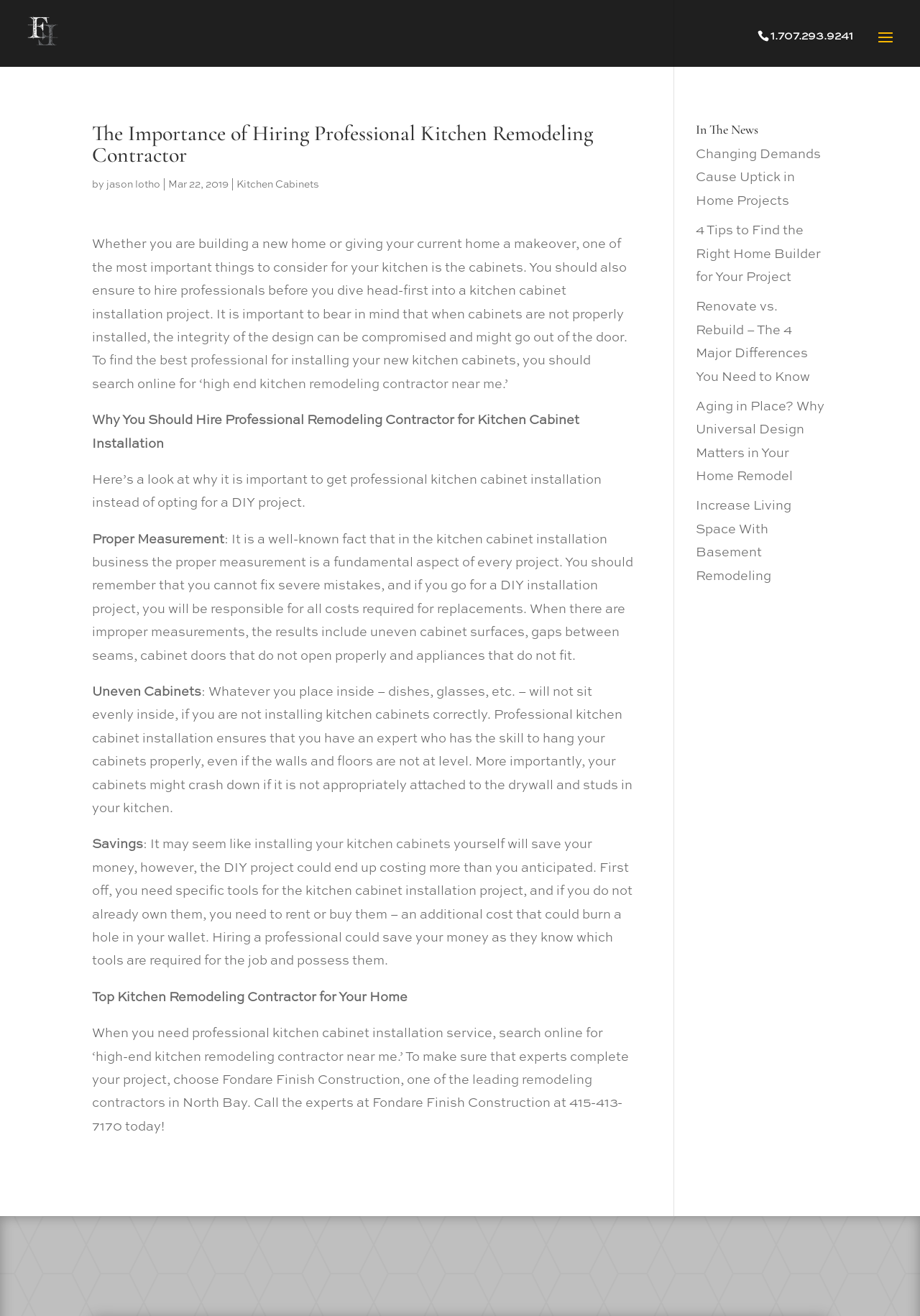Provide a comprehensive description of the webpage.

This webpage is about the benefits of hiring a professional kitchen remodeling contractor, specifically highlighting the importance of proper kitchen cabinet installation. At the top of the page, there are two links: one for a phone number and another for the company name "Fondare Finish Construction". 

Below these links, there is an article with a heading that reads "The Importance of Hiring Professional Kitchen Remodeling Contractor". The article is written by "jason lotho" and was published on "Mar 22, 2019". The content discusses the significance of hiring professionals for kitchen cabinet installation, emphasizing that improper installation can compromise the design and lead to costly mistakes.

The article is divided into sections, each highlighting a specific reason to hire a professional. These sections include "Proper Measurement", "Uneven Cabinets", and "Savings". Each section explains the potential consequences of DIY installation and the benefits of hiring a professional.

On the right side of the page, there is a section titled "In The News" with five links to news articles related to home remodeling and construction.

At the bottom of the page, there is a call-to-action, encouraging readers to search for "high-end kitchen remodeling contractor near me" and promoting Fondare Finish Construction as a leading remodeling contractor in North Bay. The company's phone number is also provided.